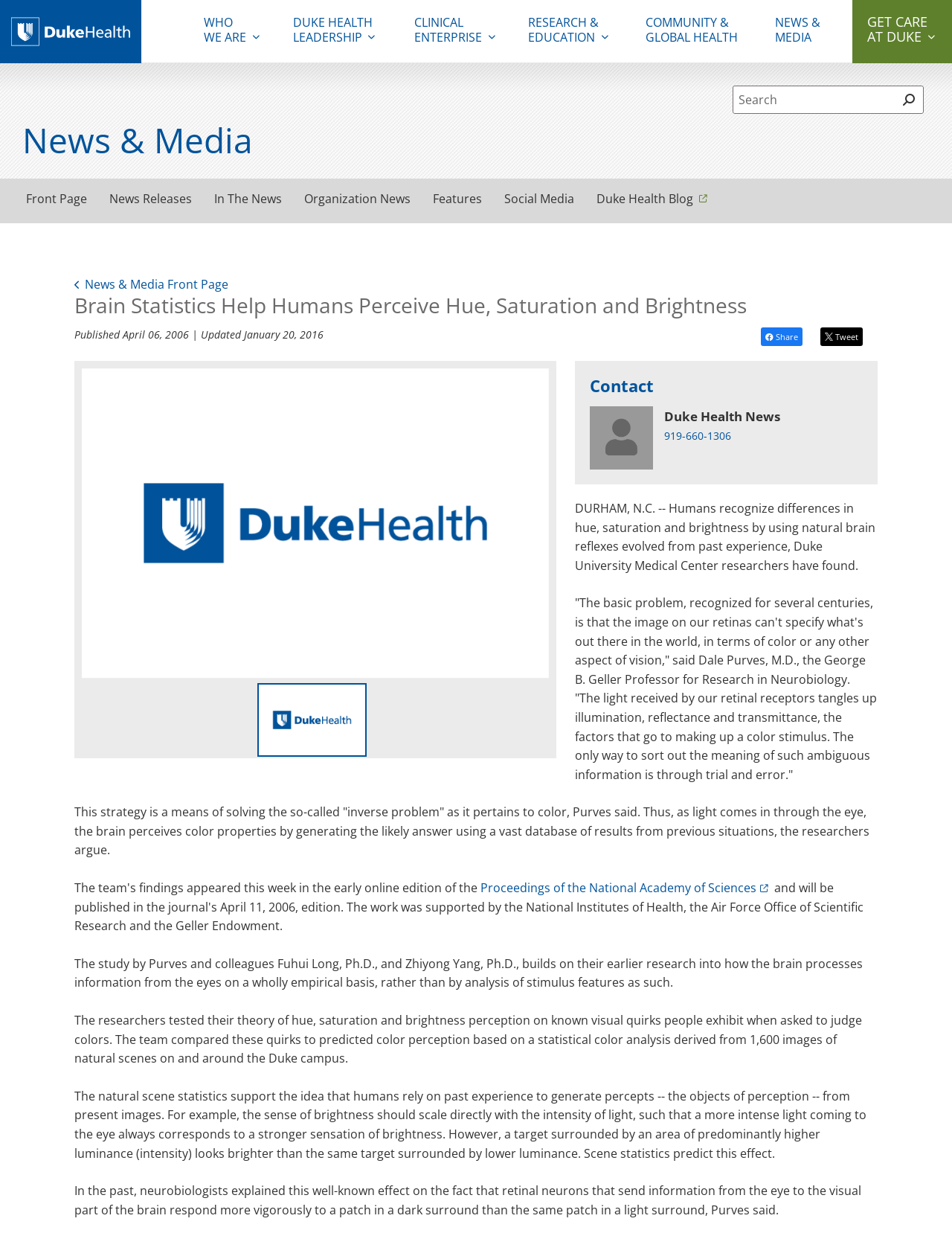Find the bounding box coordinates corresponding to the UI element with the description: "News & Media Front Page". The coordinates should be formatted as [left, top, right, bottom], with values as floats between 0 and 1.

[0.078, 0.224, 0.24, 0.237]